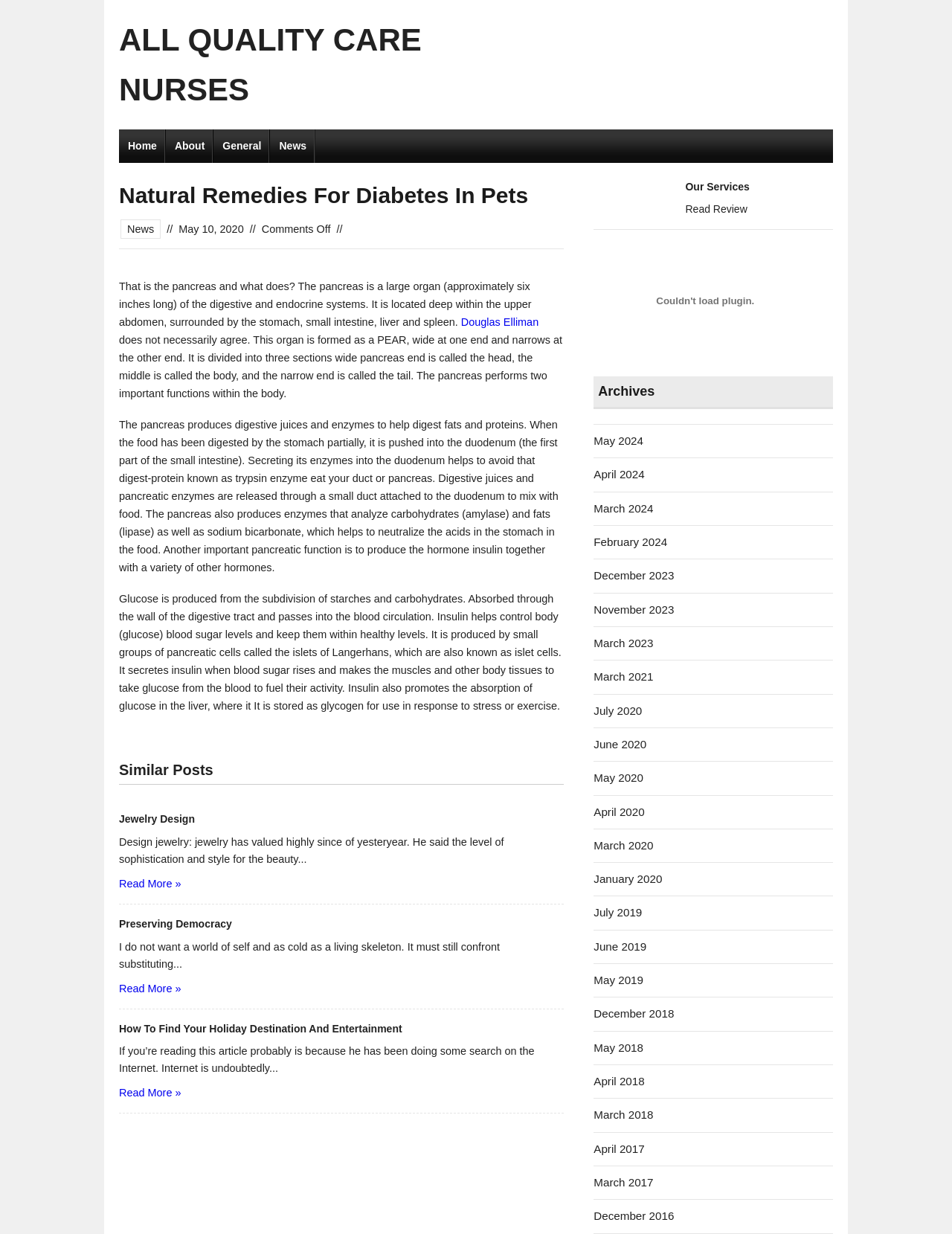Please find the bounding box coordinates of the element that needs to be clicked to perform the following instruction: "Click on 'Home'". The bounding box coordinates should be four float numbers between 0 and 1, represented as [left, top, right, bottom].

[0.125, 0.105, 0.174, 0.132]